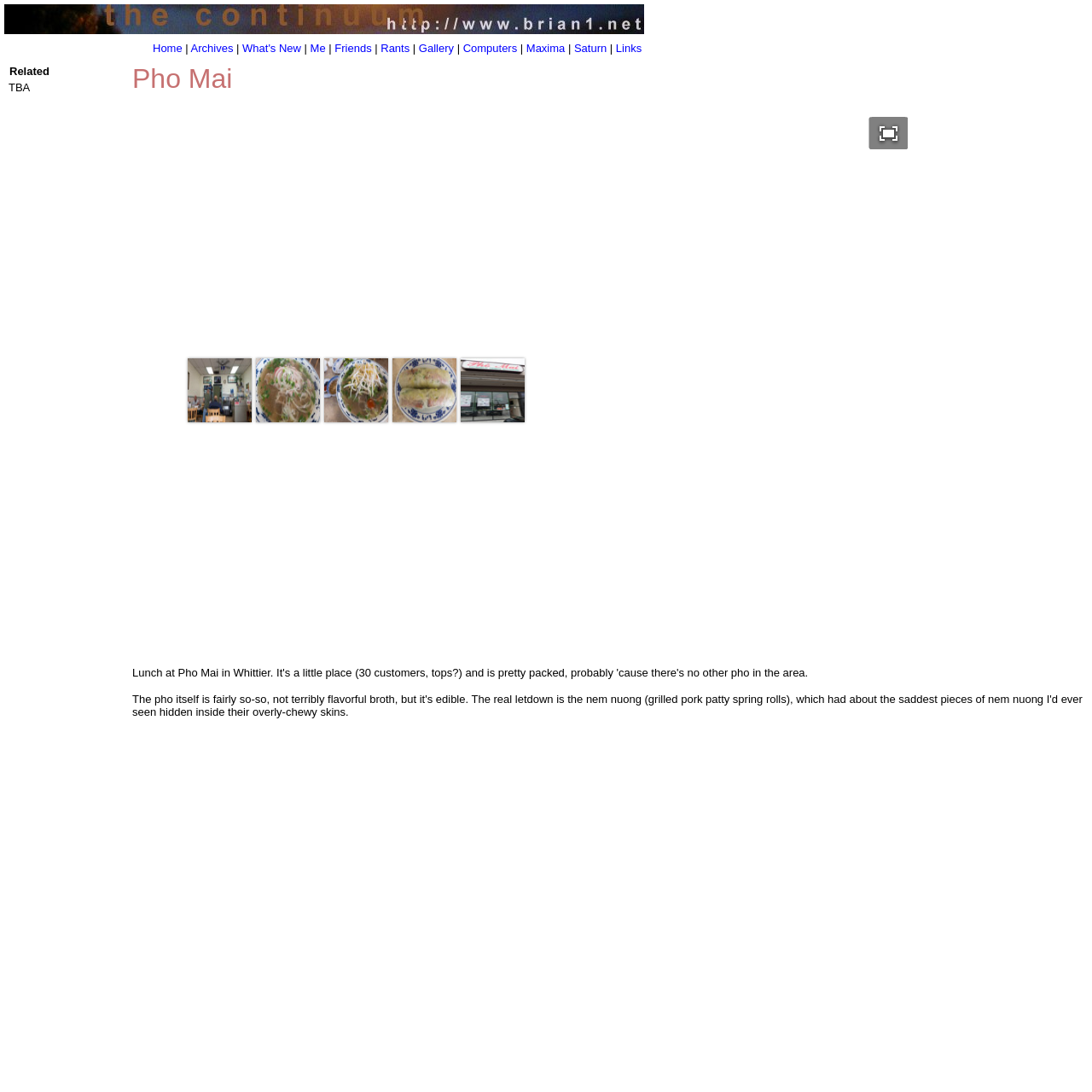From the screenshot, find the bounding box of the UI element matching this description: "Go Full Window". Supply the bounding box coordinates in the form [left, top, right, bottom], each a float between 0 and 1.

[0.799, 0.107, 0.828, 0.137]